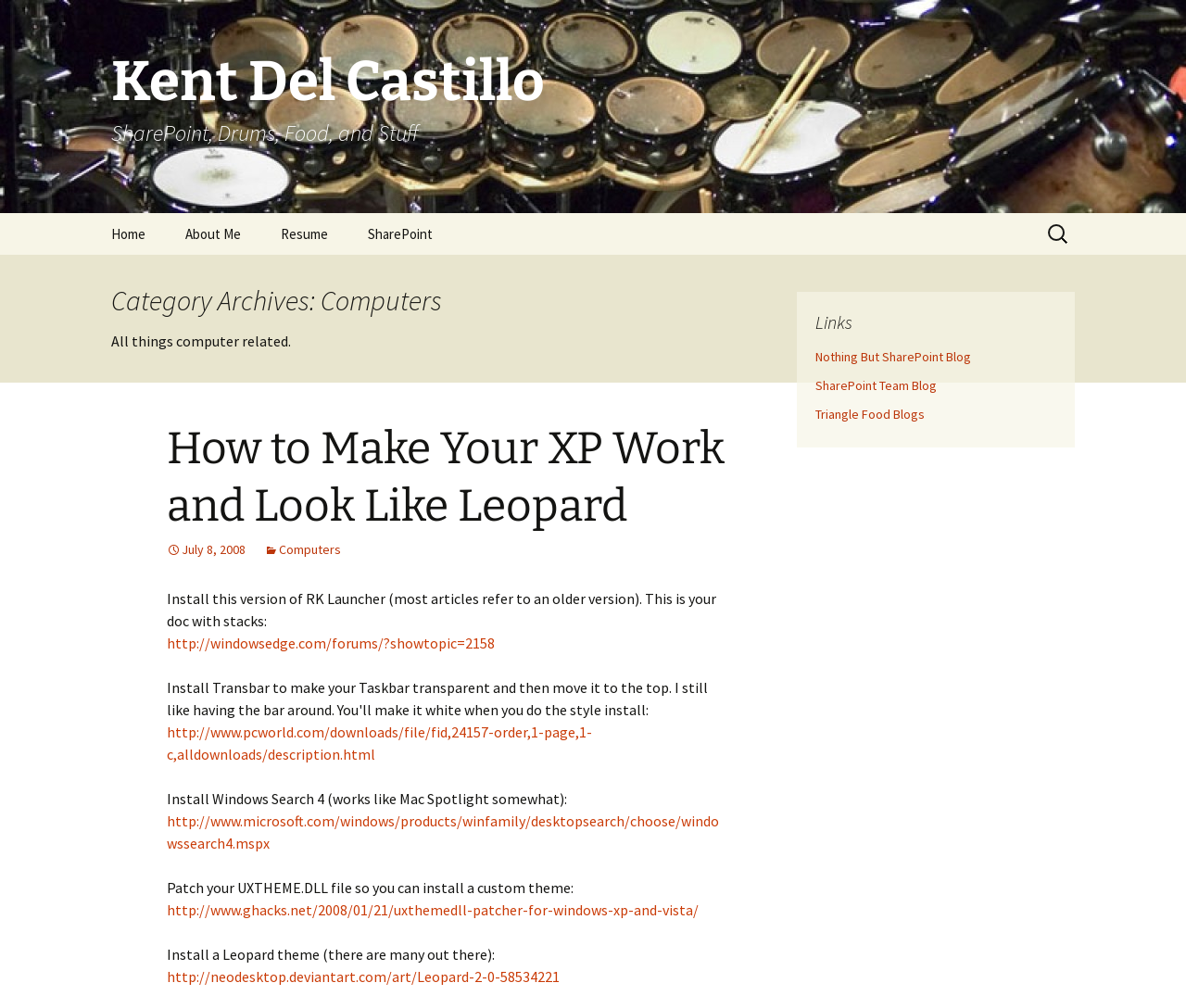Bounding box coordinates are specified in the format (top-left x, top-left y, bottom-right x, bottom-right y). All values are floating point numbers bounded between 0 and 1. Please provide the bounding box coordinate of the region this sentence describes: http://www.ghacks.net/2008/01/21/uxthemedll-patcher-for-windows-xp-and-vista/

[0.141, 0.893, 0.589, 0.912]